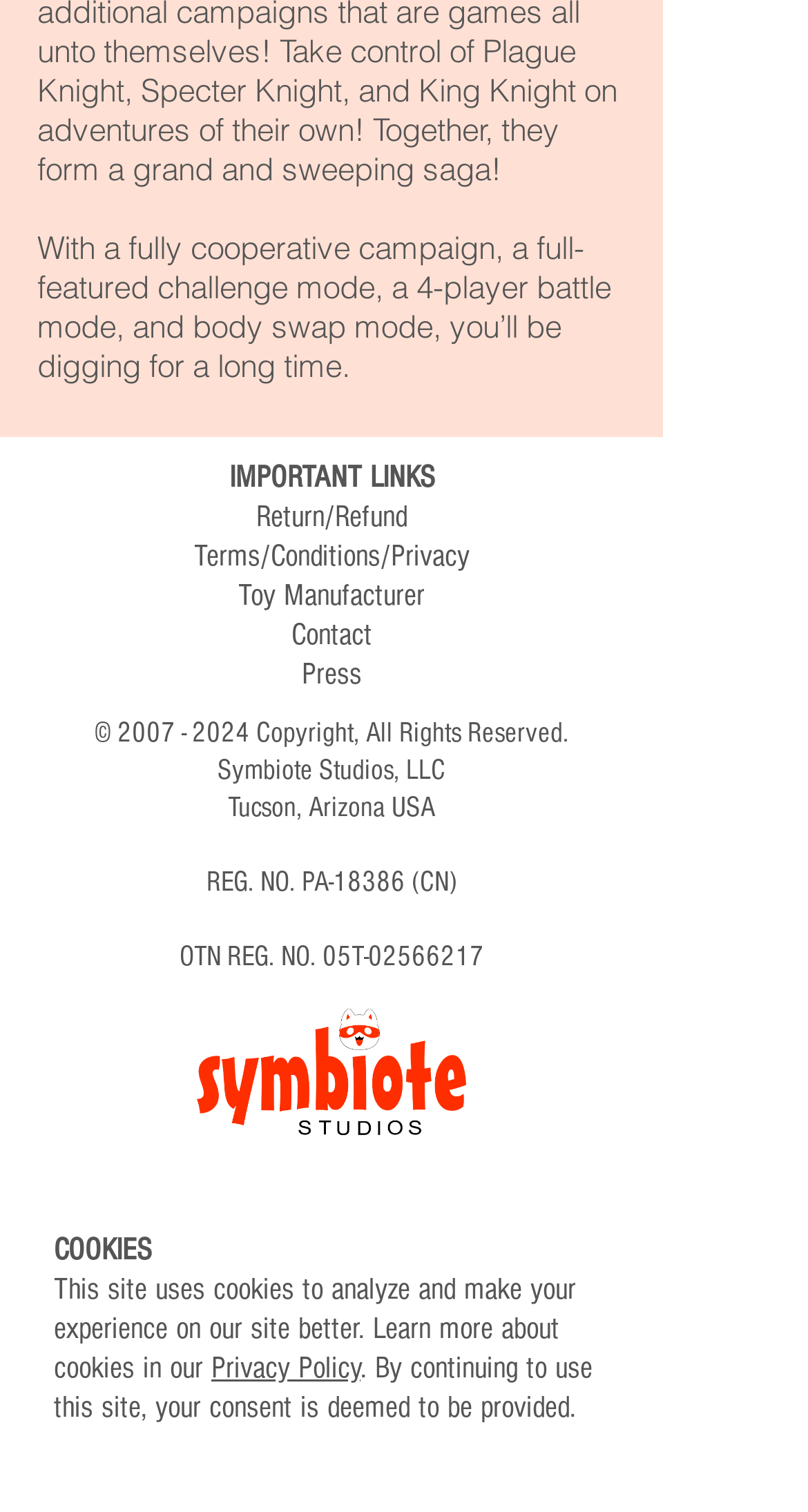Please identify the bounding box coordinates of the element's region that I should click in order to complete the following instruction: "Read Privacy Policy". The bounding box coordinates consist of four float numbers between 0 and 1, i.e., [left, top, right, bottom].

[0.262, 0.893, 0.446, 0.916]